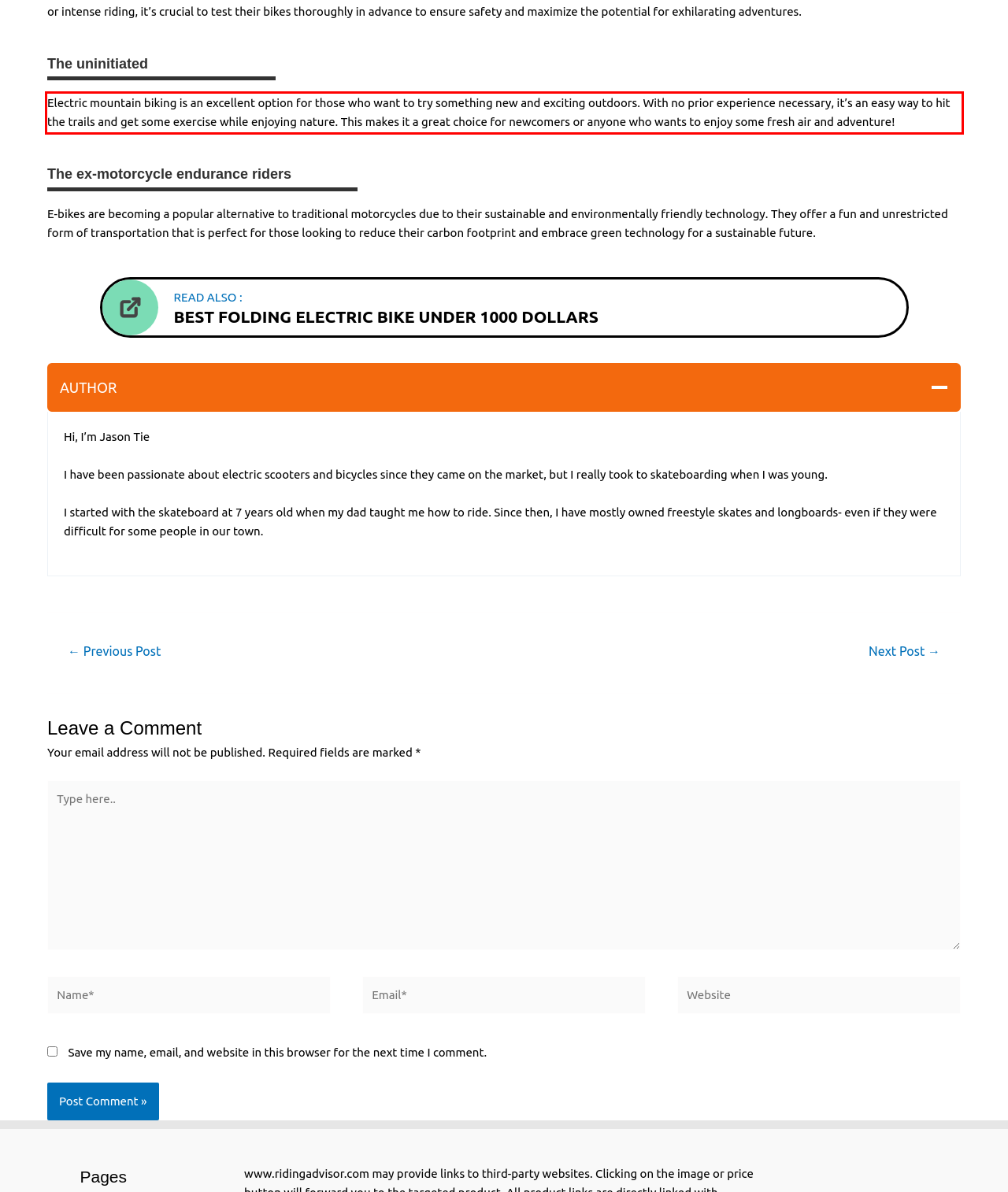Please extract the text content from the UI element enclosed by the red rectangle in the screenshot.

Electric mountain biking is an excellent option for those who want to try something new and exciting outdoors. With no prior experience necessary, it’s an easy way to hit the trails and get some exercise while enjoying nature. This makes it a great choice for newcomers or anyone who wants to enjoy some fresh air and adventure!